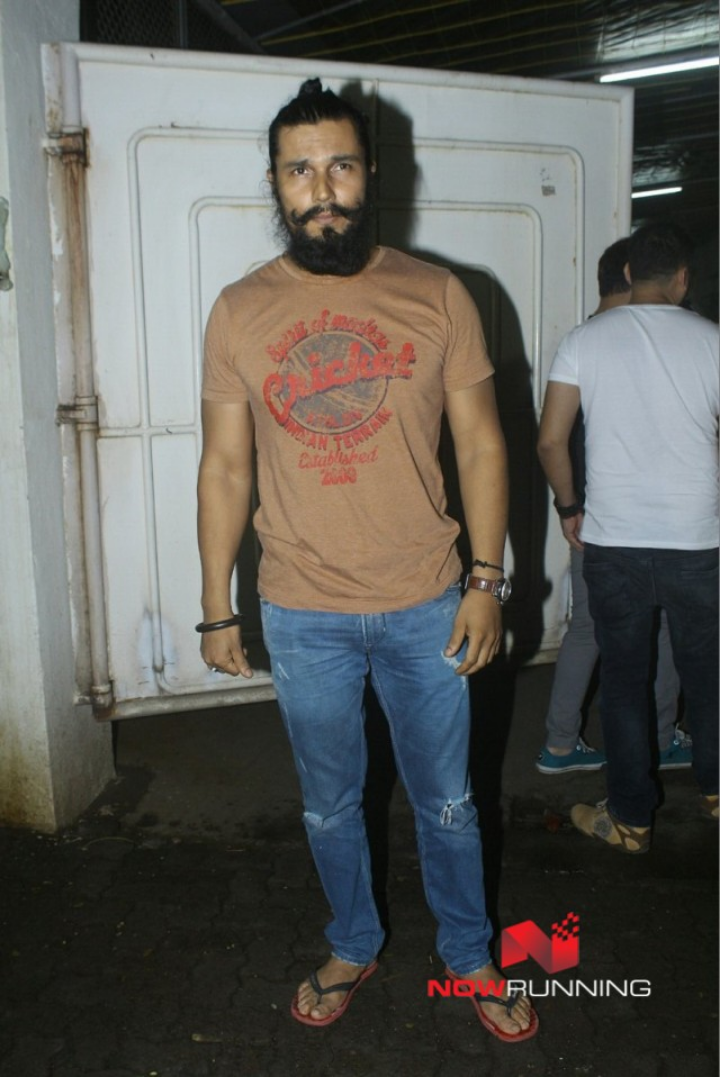Give an elaborate caption for the image.

In this candid photograph, a man stands confidently against a backdrop of a slightly open door, lending an urban vibe to the scene. He sports a casual yet stylish look, wearing a light brown t-shirt adorned with a vintage cricket graphic, paired with distressed denim jeans that add a relaxed flair to his outfit. His choice of footwear, simple flip-flops, indicates a laid-back approach. The man's long beard and tied-up hair contribute to his distinctive presence, while he accessorizes with a few bracelets and a watch. In the background, several other individuals can be seen, further enhancing the casual, social atmosphere of the moment captured. This image reflects a blend of style and comfort, embodying a contemporary yet relaxed lifestyle.